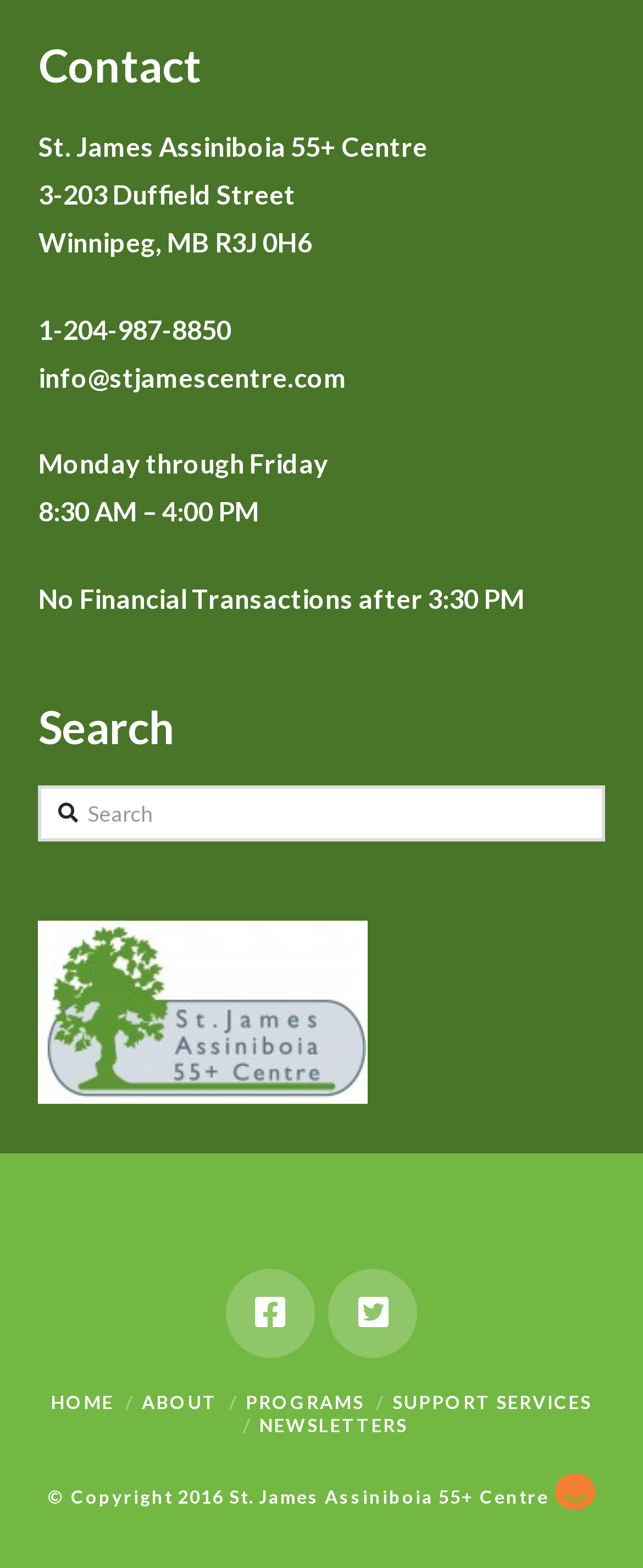Using the element description provided, determine the bounding box coordinates in the format (top-left x, top-left y, bottom-right x, bottom-right y). Ensure that all values are floating point numbers between 0 and 1. Element description: Support Services

[0.61, 0.887, 0.92, 0.901]